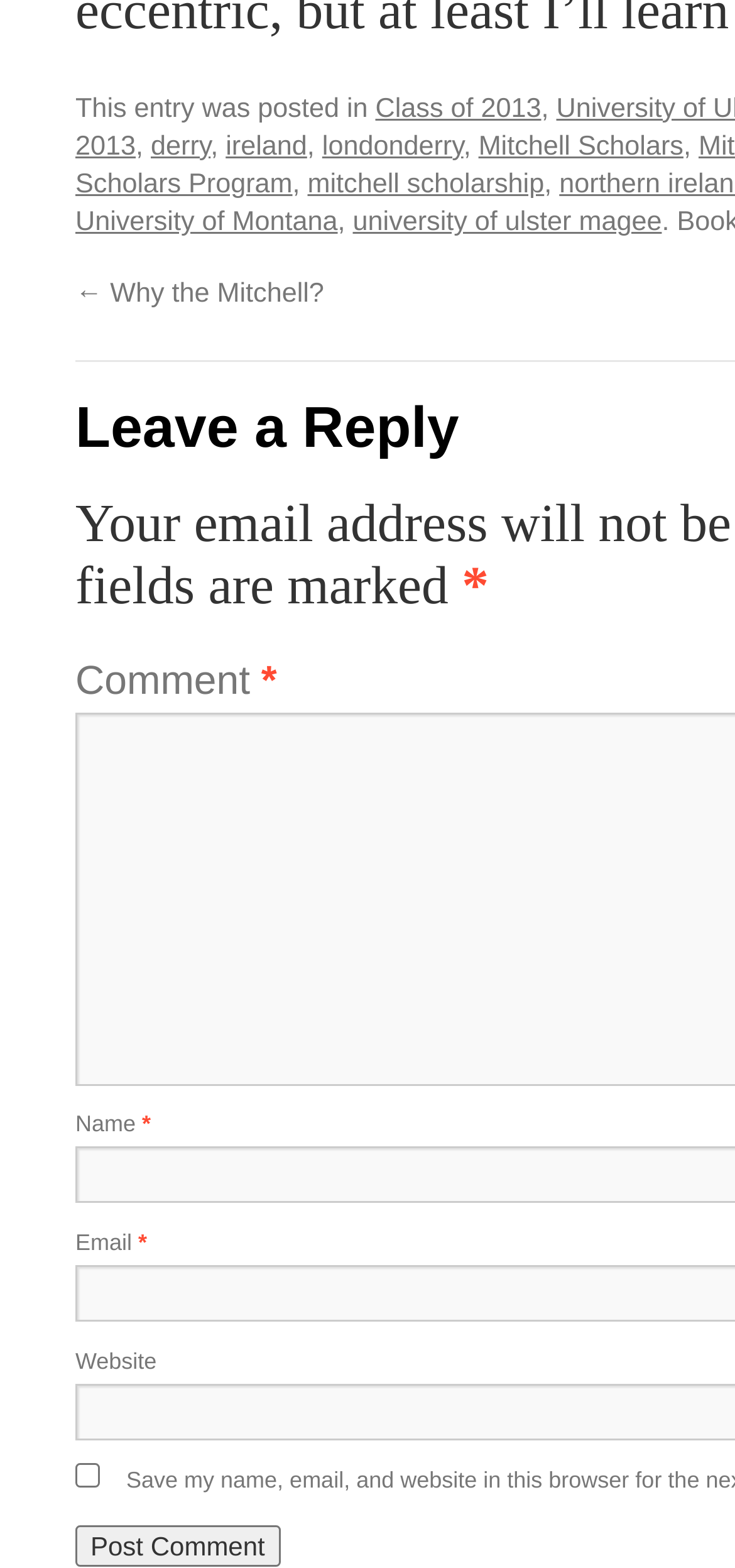What is the name of the scholarship mentioned?
Look at the image and respond with a single word or a short phrase.

Mitchell Scholarship